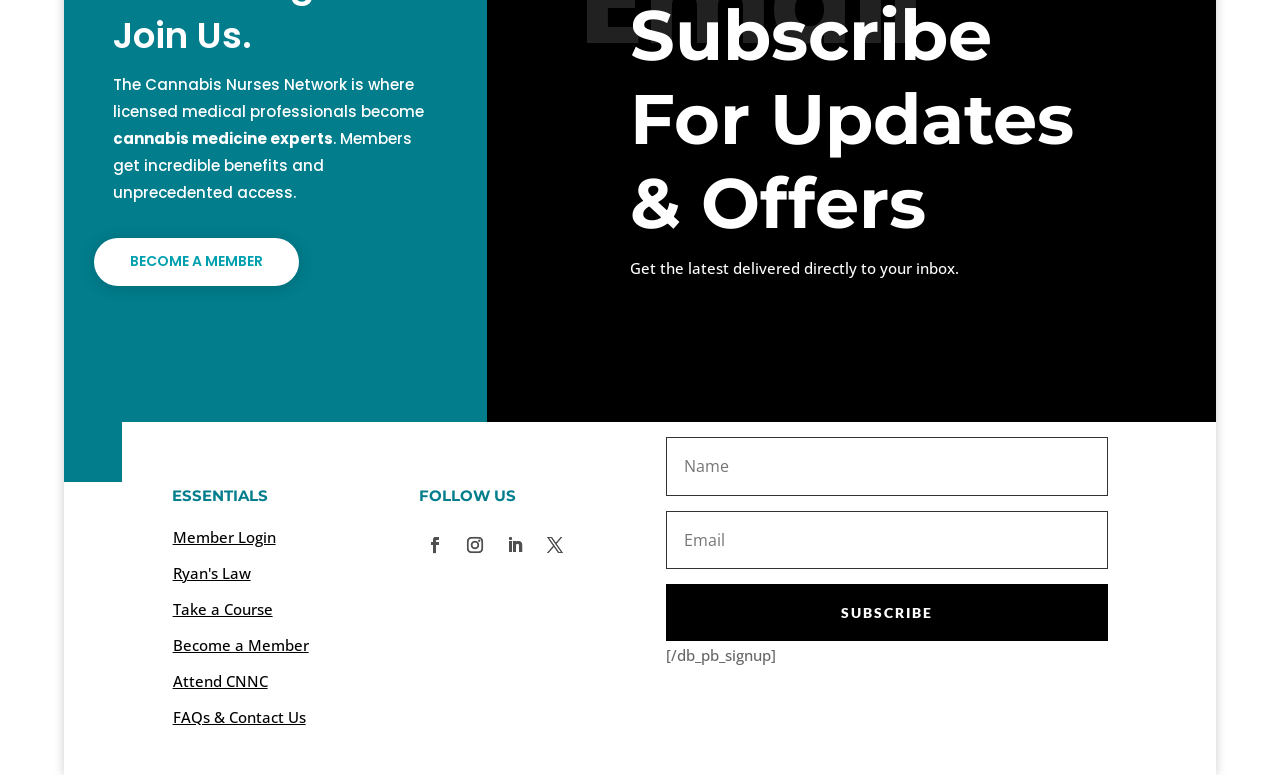How many social media platforms can users follow the Cannabis Nurses Network on?
Based on the image, answer the question with as much detail as possible.

Under the 'FOLLOW US' heading, there are four links representing different social media platforms, which are Facebook, Twitter, Instagram, and LinkedIn, based on the Unicode characters used for the icons.